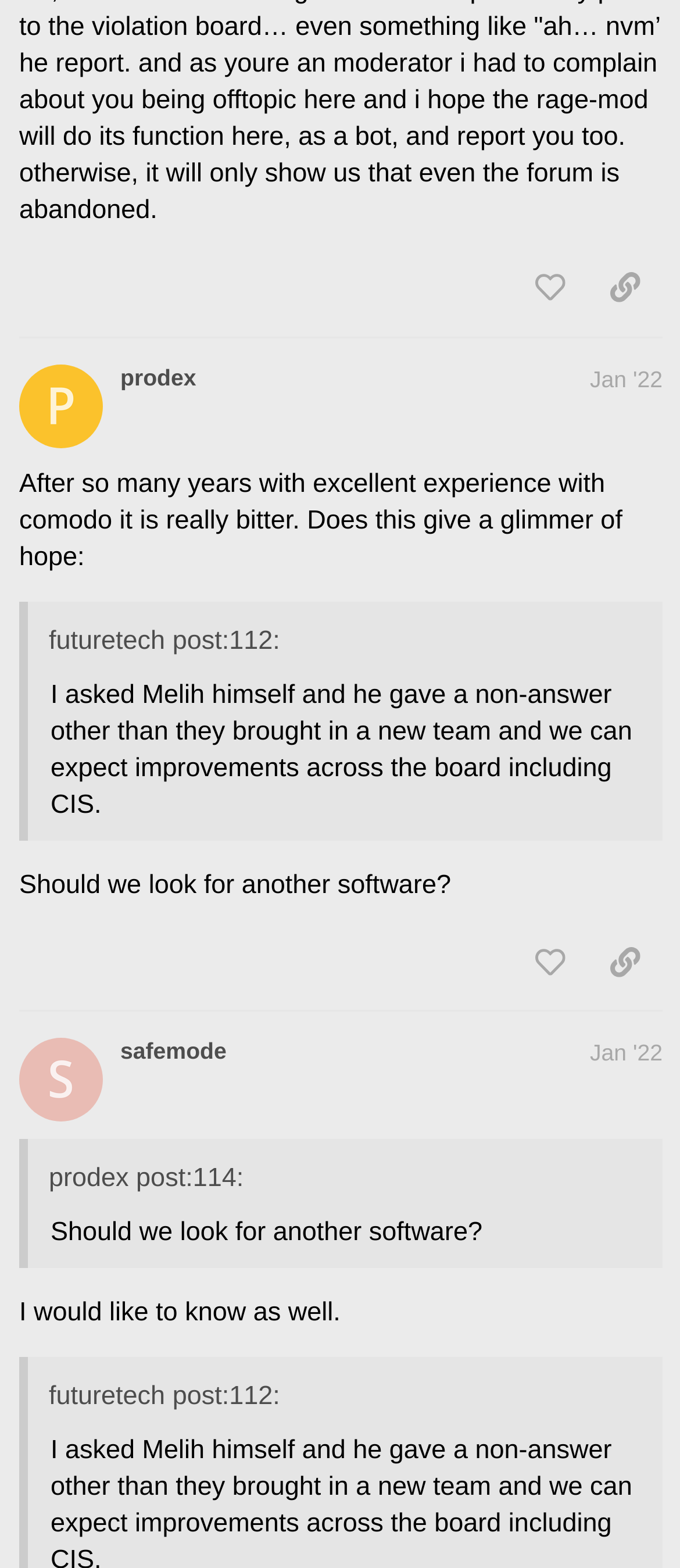Predict the bounding box of the UI element based on this description: "title="like this post"".

[0.753, 0.245, 0.864, 0.287]